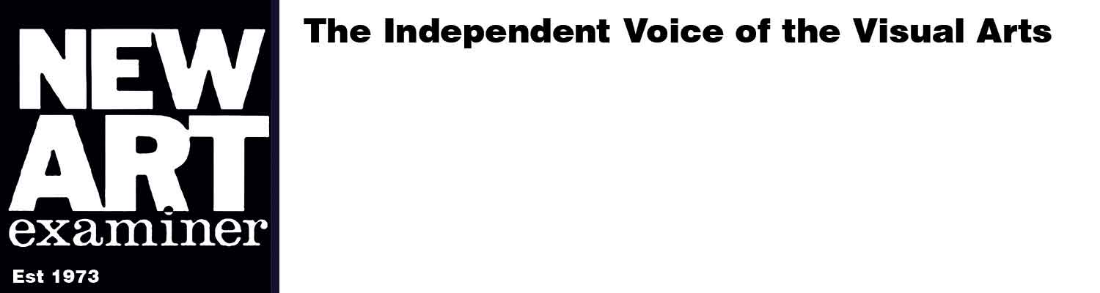What is the role of 'examiner' in the logo?
Using the image, respond with a single word or phrase.

analytical